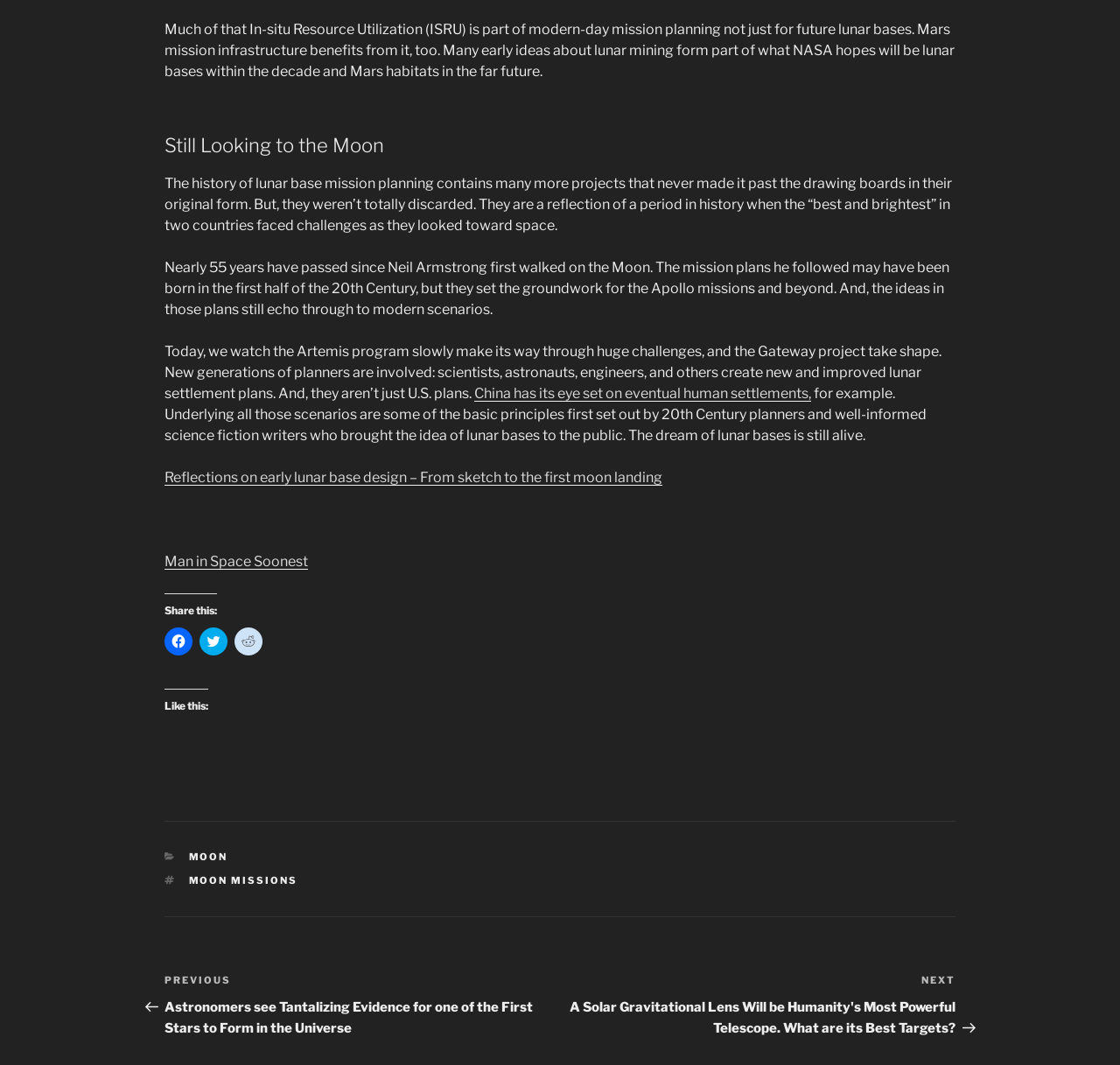Please find the bounding box coordinates of the element that needs to be clicked to perform the following instruction: "Click to share on Facebook". The bounding box coordinates should be four float numbers between 0 and 1, represented as [left, top, right, bottom].

[0.147, 0.589, 0.172, 0.616]